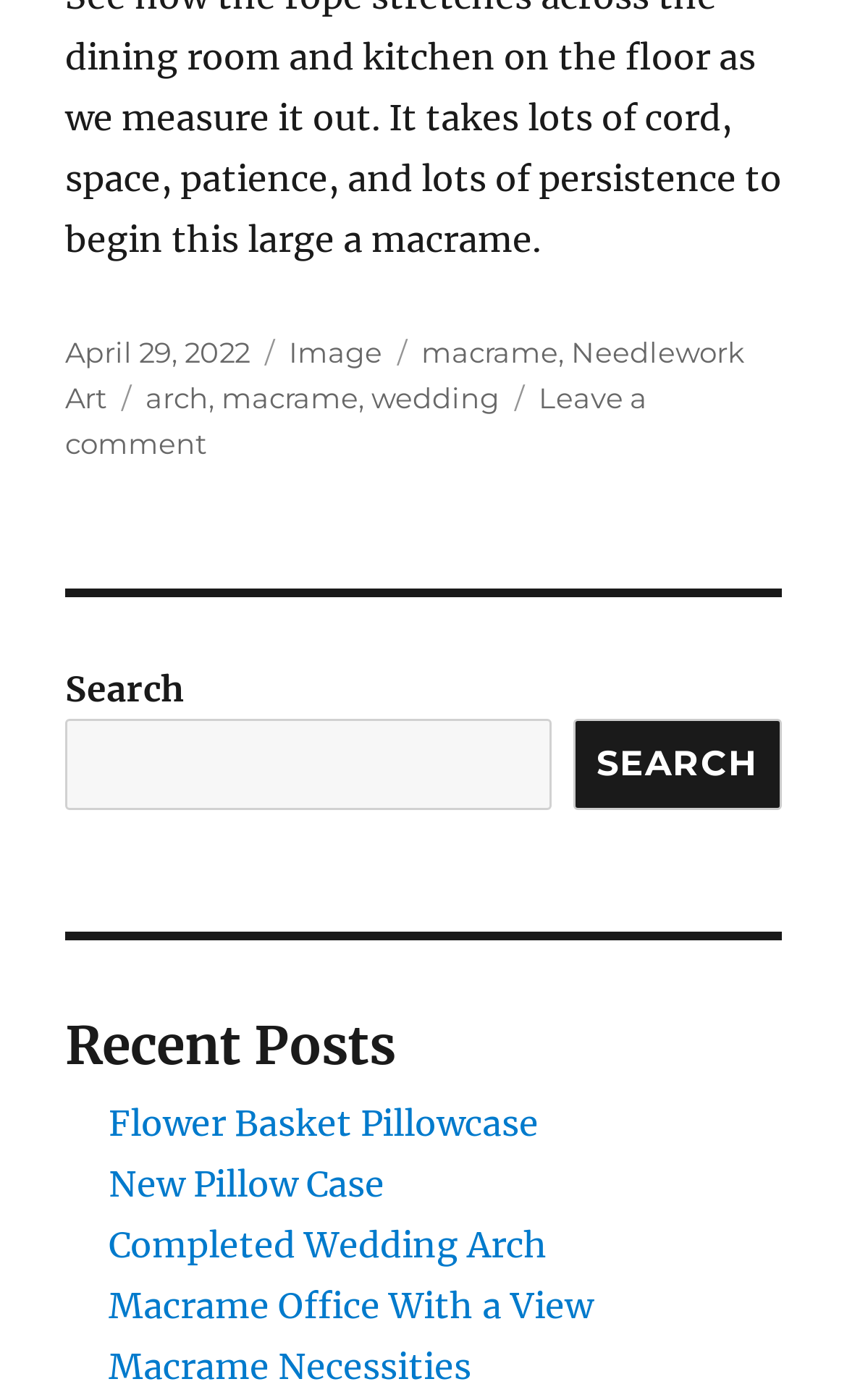What is the title of the second recent post?
Please ensure your answer to the question is detailed and covers all necessary aspects.

I found the title of the second recent post by looking at the section of the webpage that says 'Recent Posts', where it lists several links. The second link is titled 'New Pillow Case'.